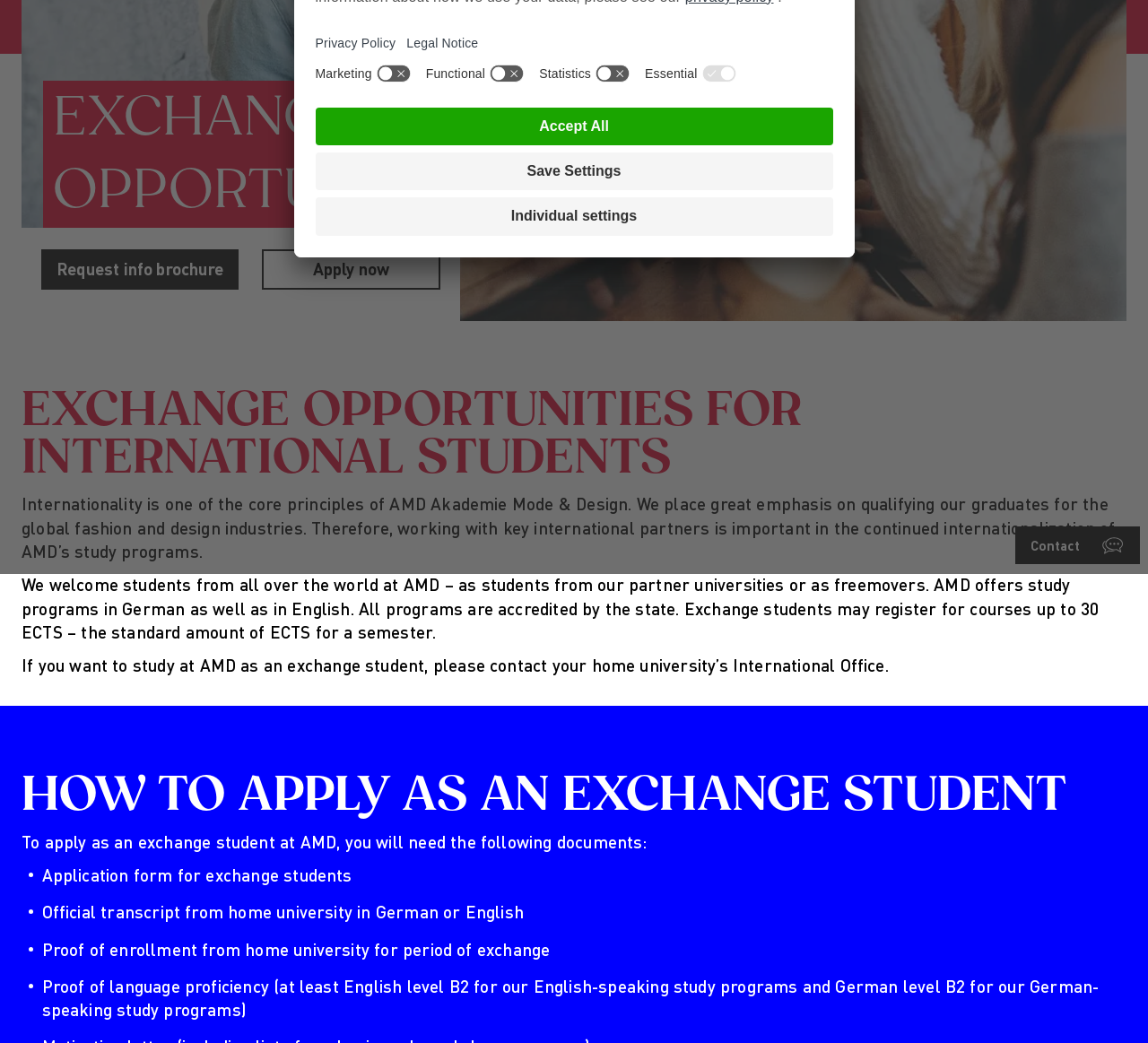Find the bounding box coordinates for the UI element that matches this description: "aria-label="Open Privacy Settings"".

[0.0, 0.461, 0.05, 0.516]